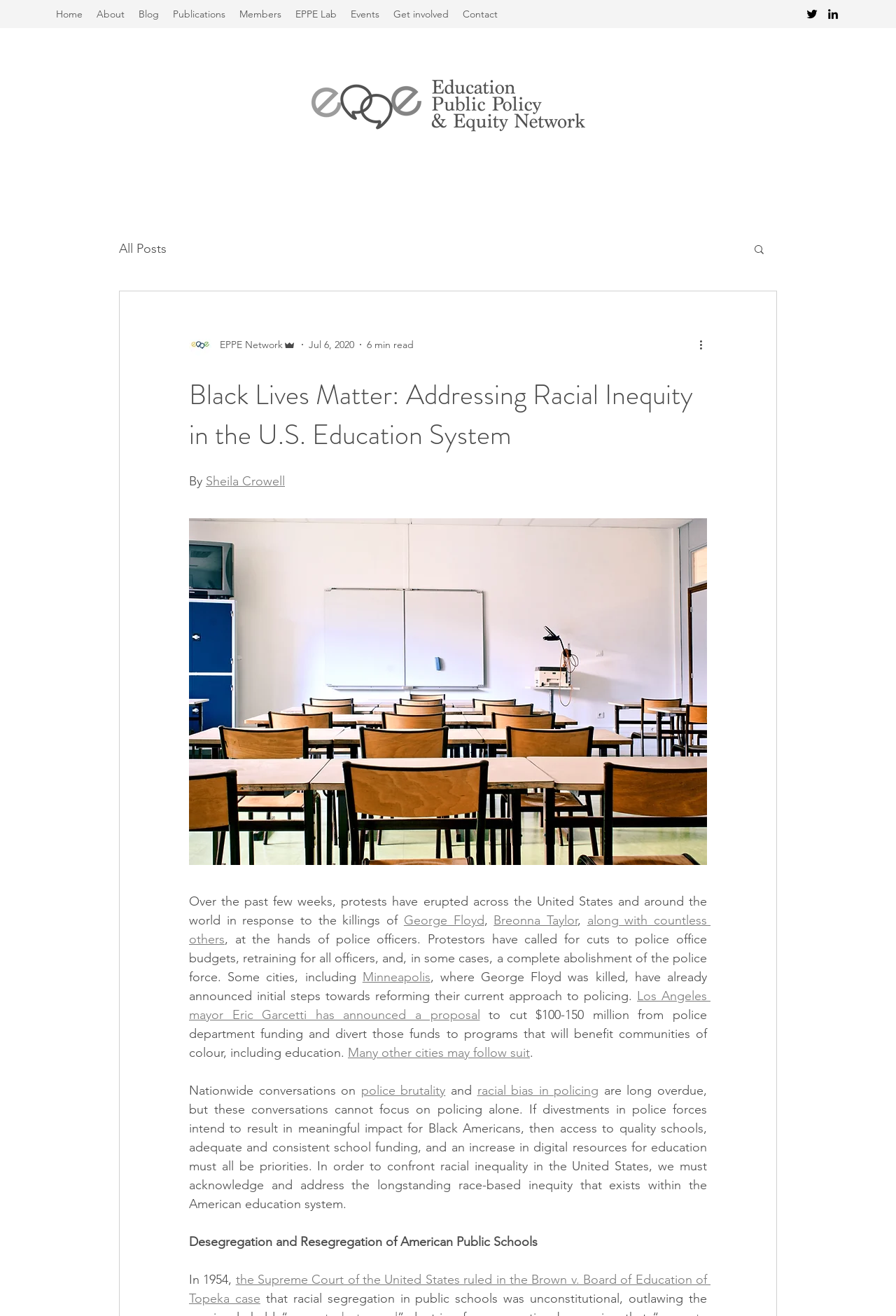Please determine the headline of the webpage and provide its content.

Black Lives Matter: Addressing Racial Inequity in the U.S. Education System